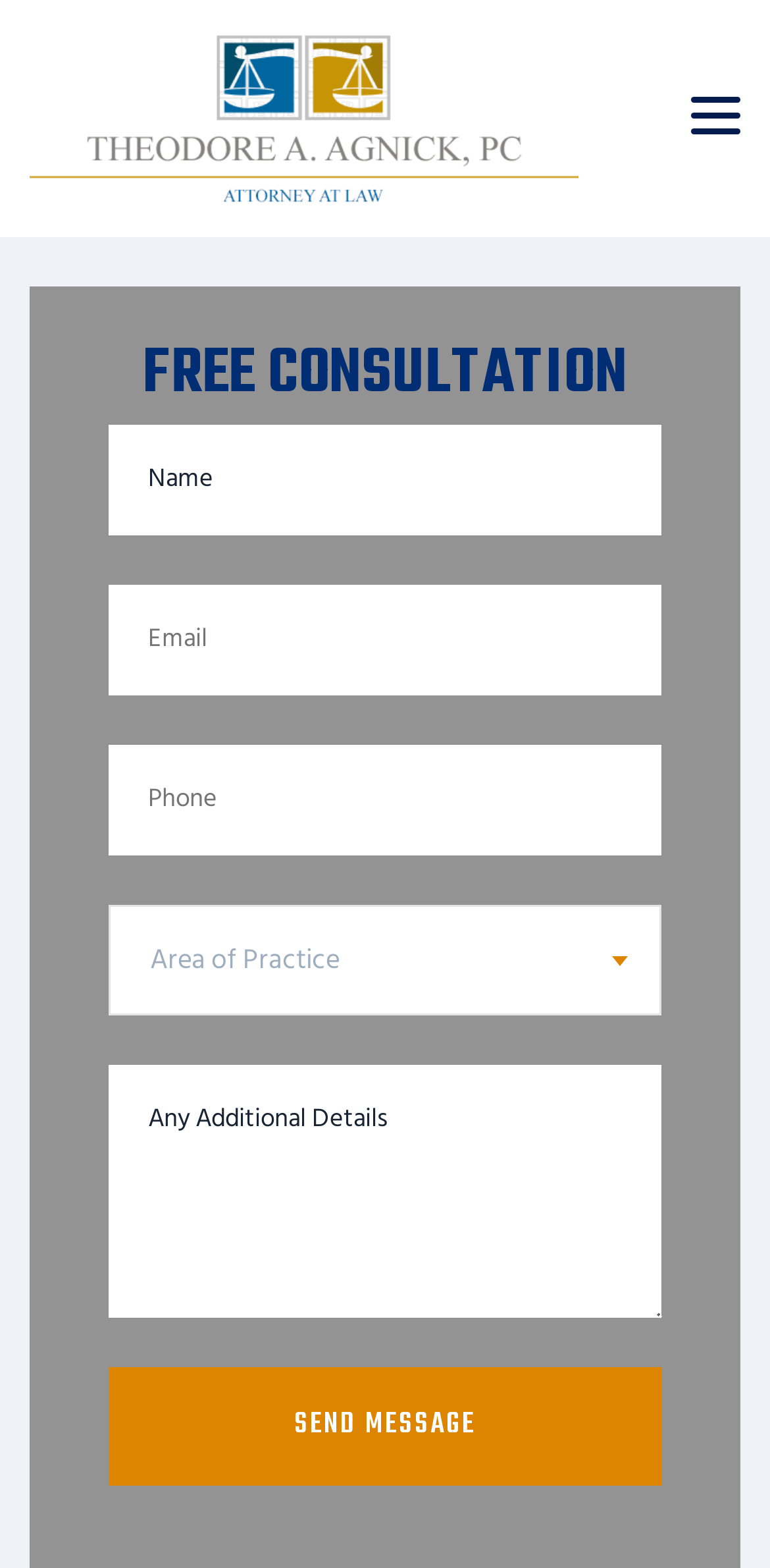What is the button at the top right corner for?
Refer to the screenshot and answer in one word or phrase.

Free consultation